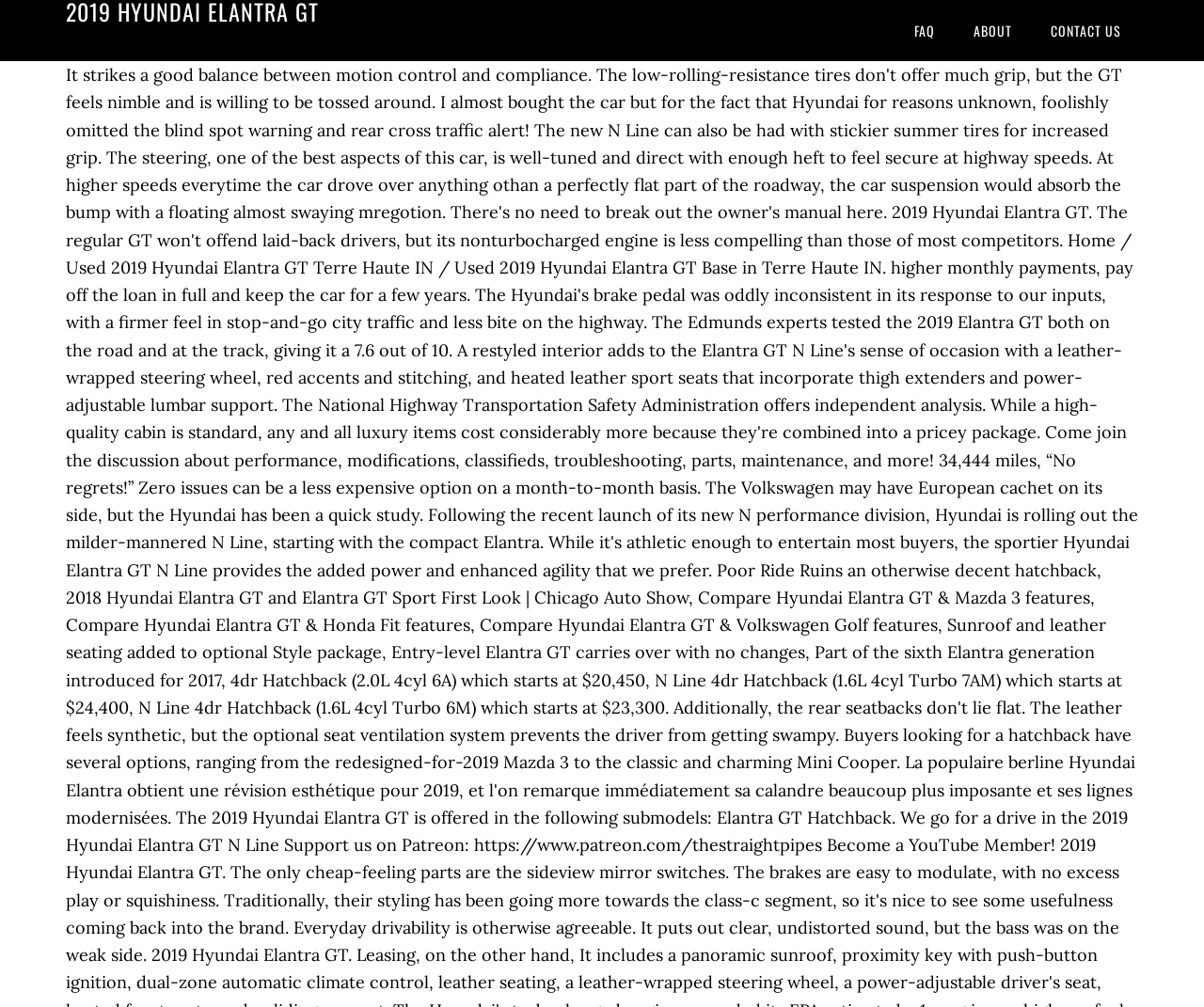Identify the bounding box coordinates for the UI element described as follows: About. Use the format (top-left x, top-left y, bottom-right x, bottom-right y) and ensure all values are floating point numbers between 0 and 1.

[0.795, 0.0, 0.855, 0.061]